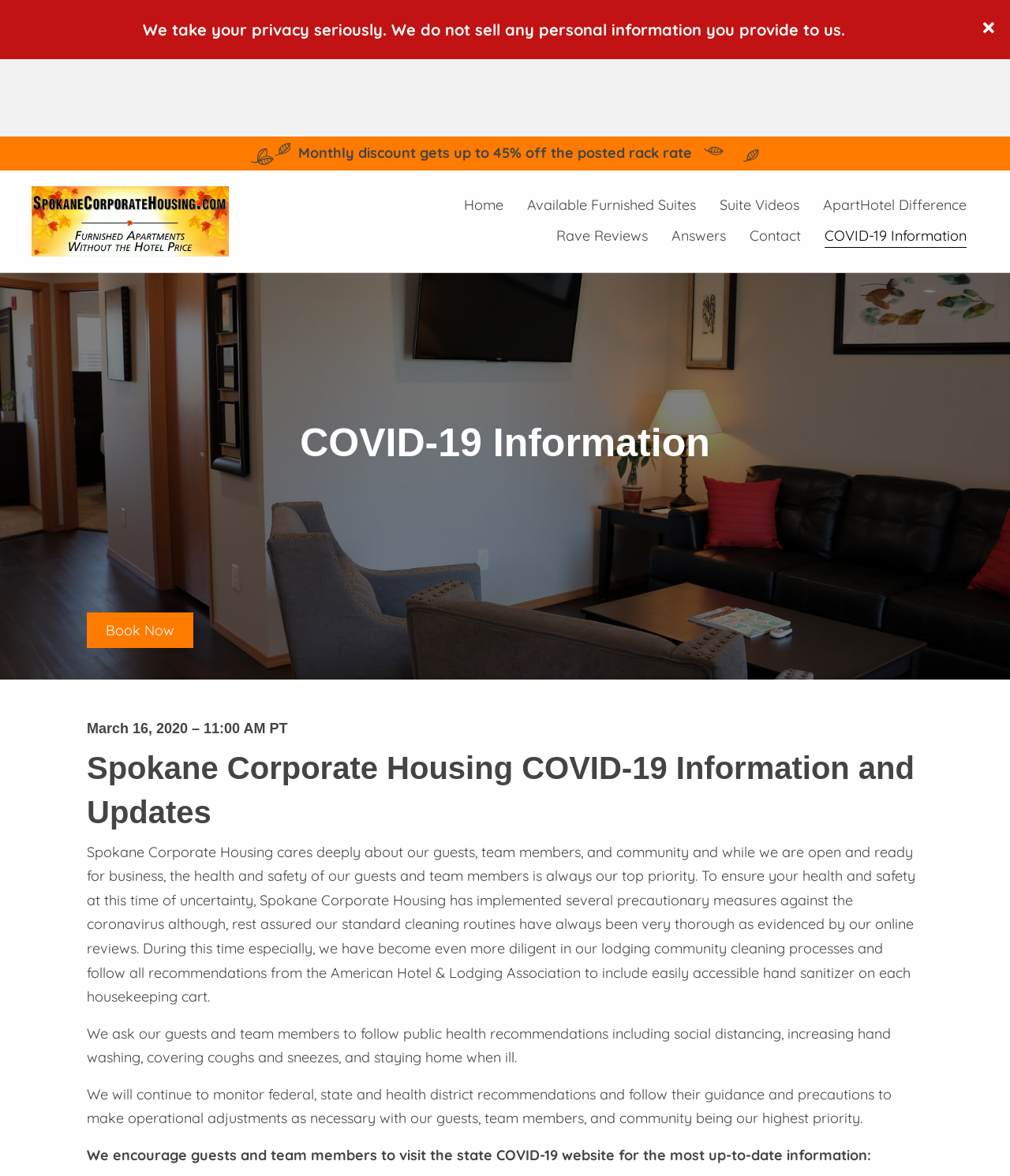Please determine and provide the text content of the webpage's heading.

Spokane Corporate Housing COVID-19 Information and Updates